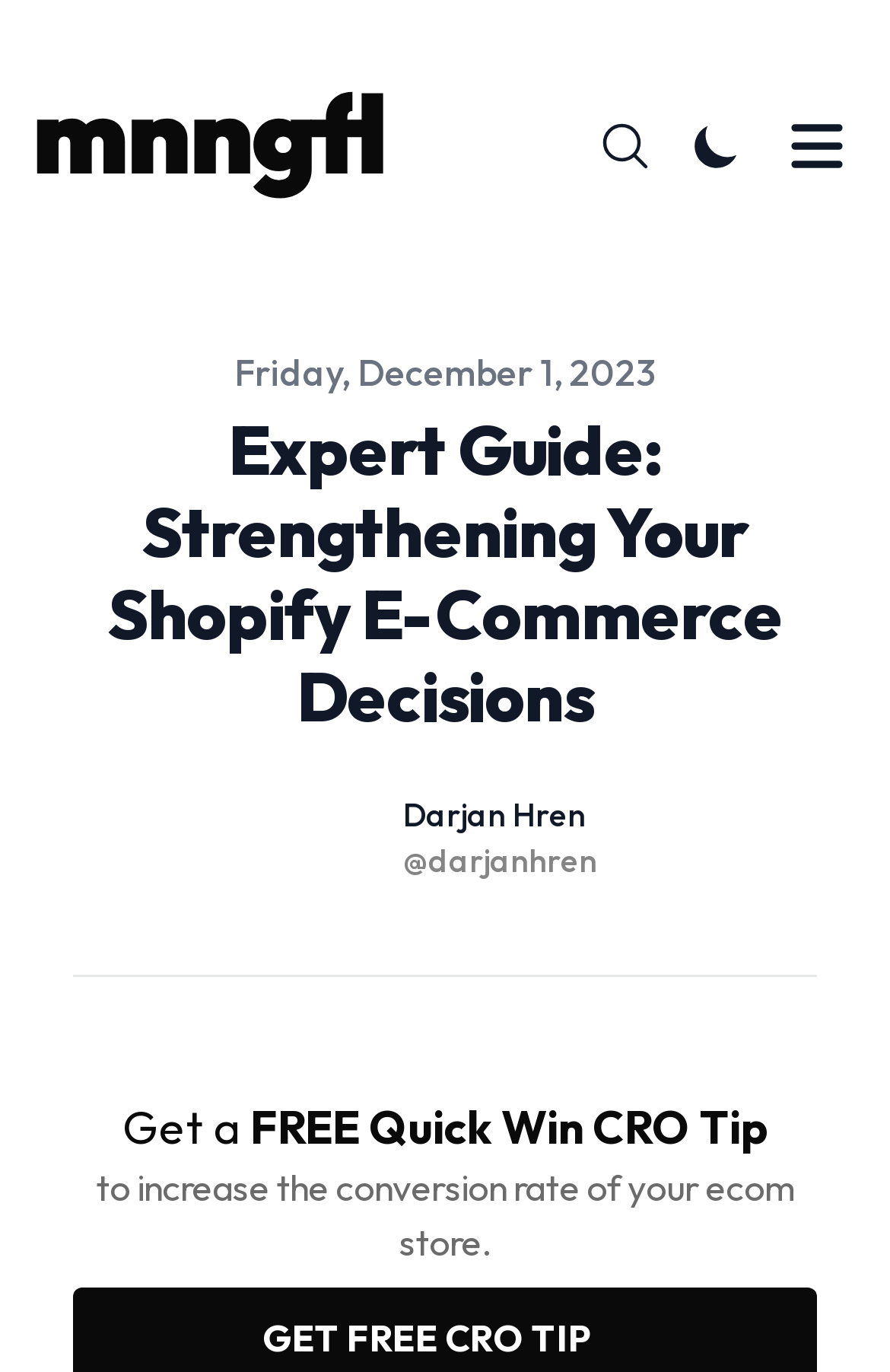What is the publication date of the article?
Based on the image, give a concise answer in the form of a single word or short phrase.

Friday, December 1, 2023